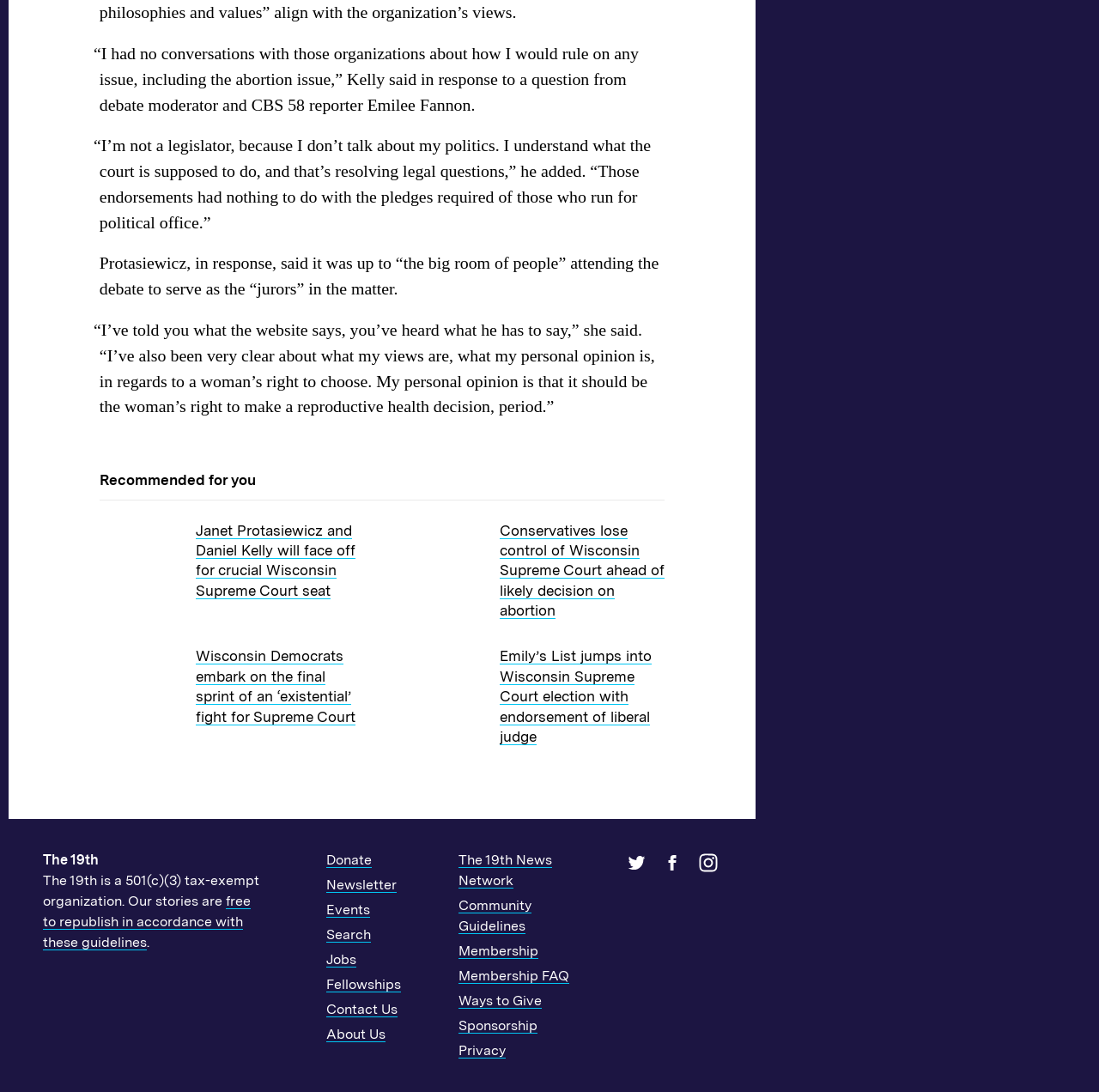Who is the moderator of the debate?
Give a single word or phrase answer based on the content of the image.

Emilee Fannon